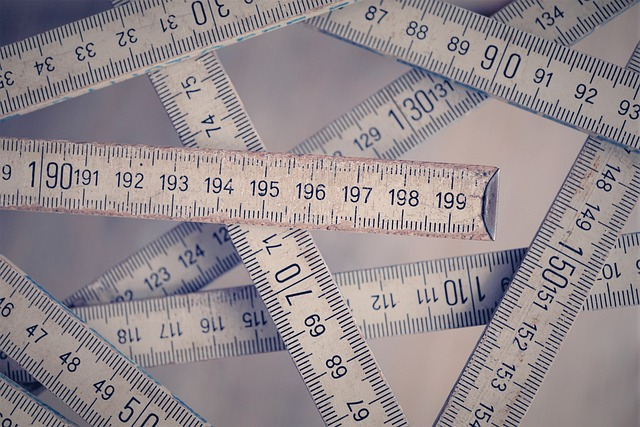What is the purpose of the arranged rulers?
Please use the image to provide a one-word or short phrase answer.

To emphasize precision and accuracy